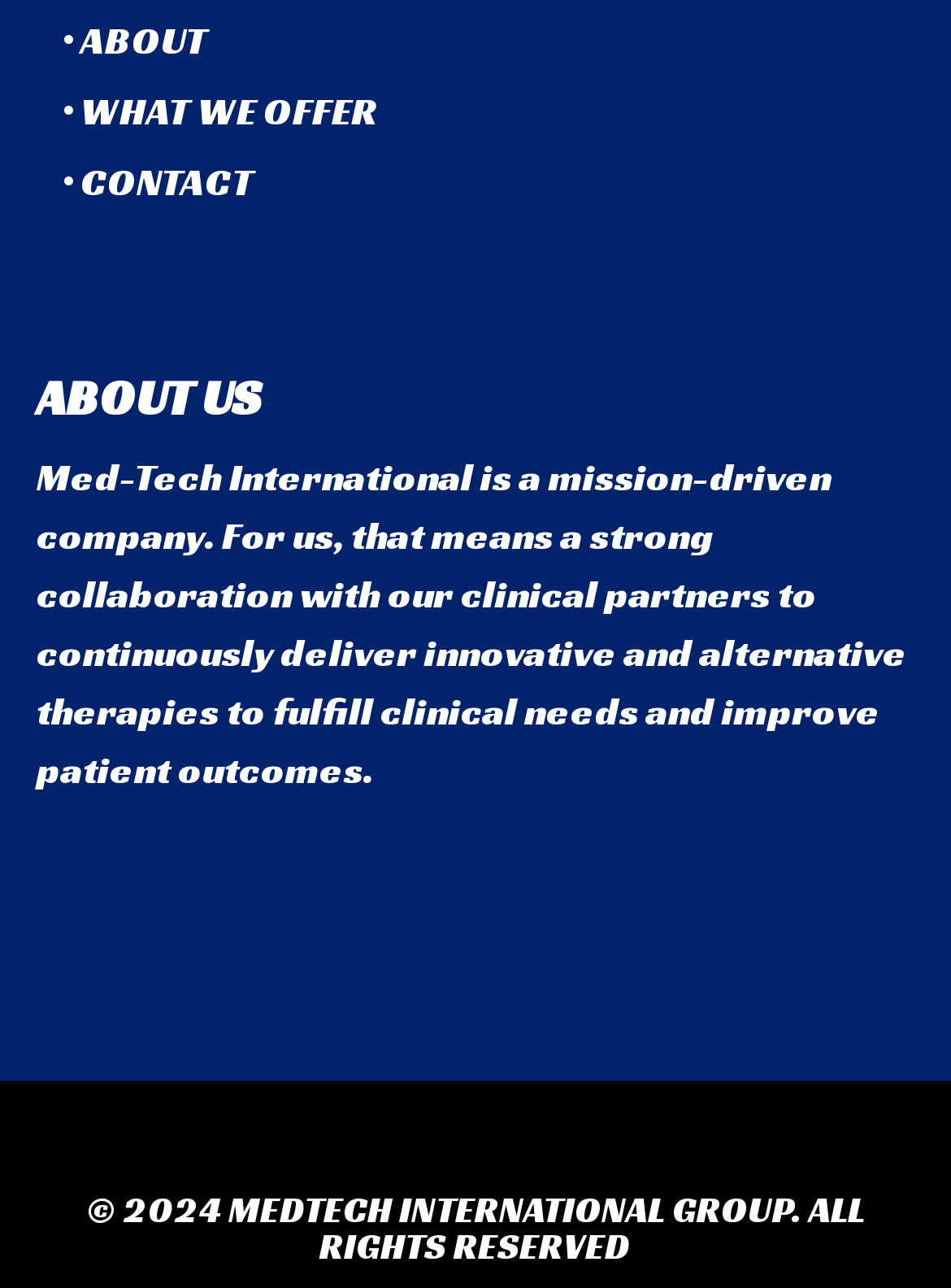Locate the bounding box coordinates of the element that needs to be clicked to carry out the instruction: "click CONTACT". The coordinates should be given as four float numbers ranging from 0 to 1, i.e., [left, top, right, bottom].

[0.085, 0.12, 0.267, 0.16]